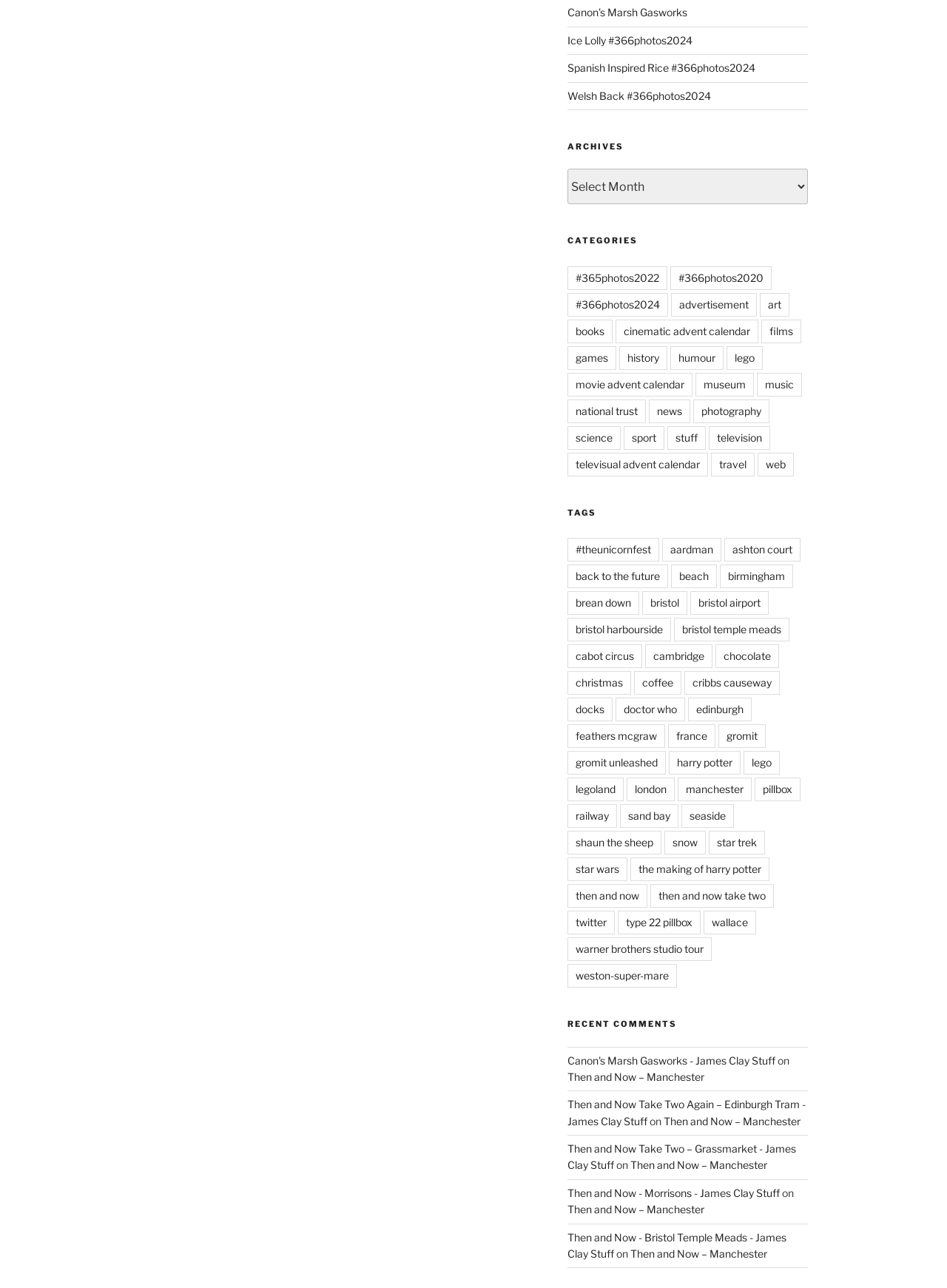Determine the bounding box for the described UI element: "cribbs causeway".

[0.722, 0.521, 0.823, 0.539]